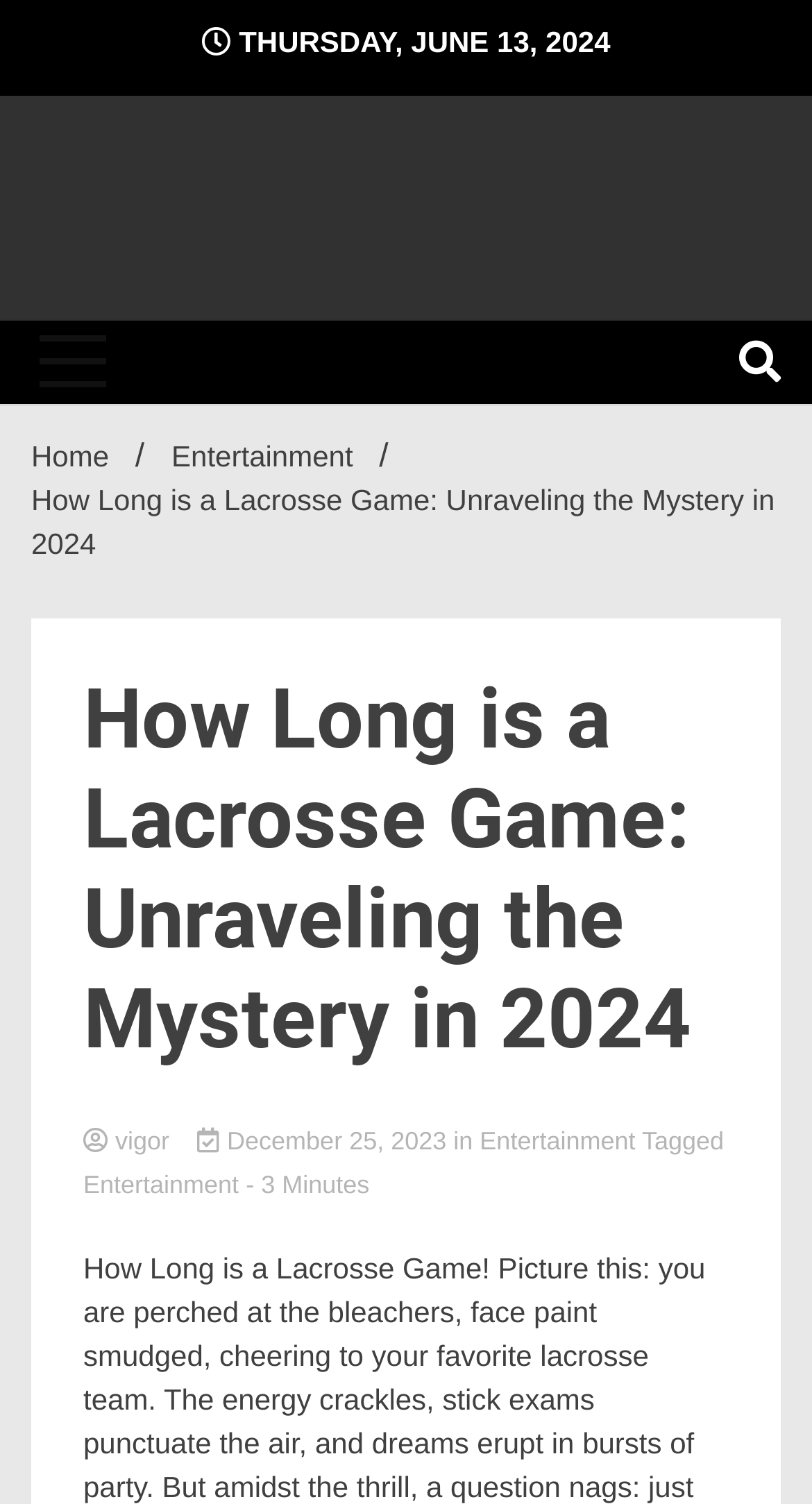Given the description "December 25, 2023", provide the bounding box coordinates of the corresponding UI element.

[0.243, 0.749, 0.558, 0.768]